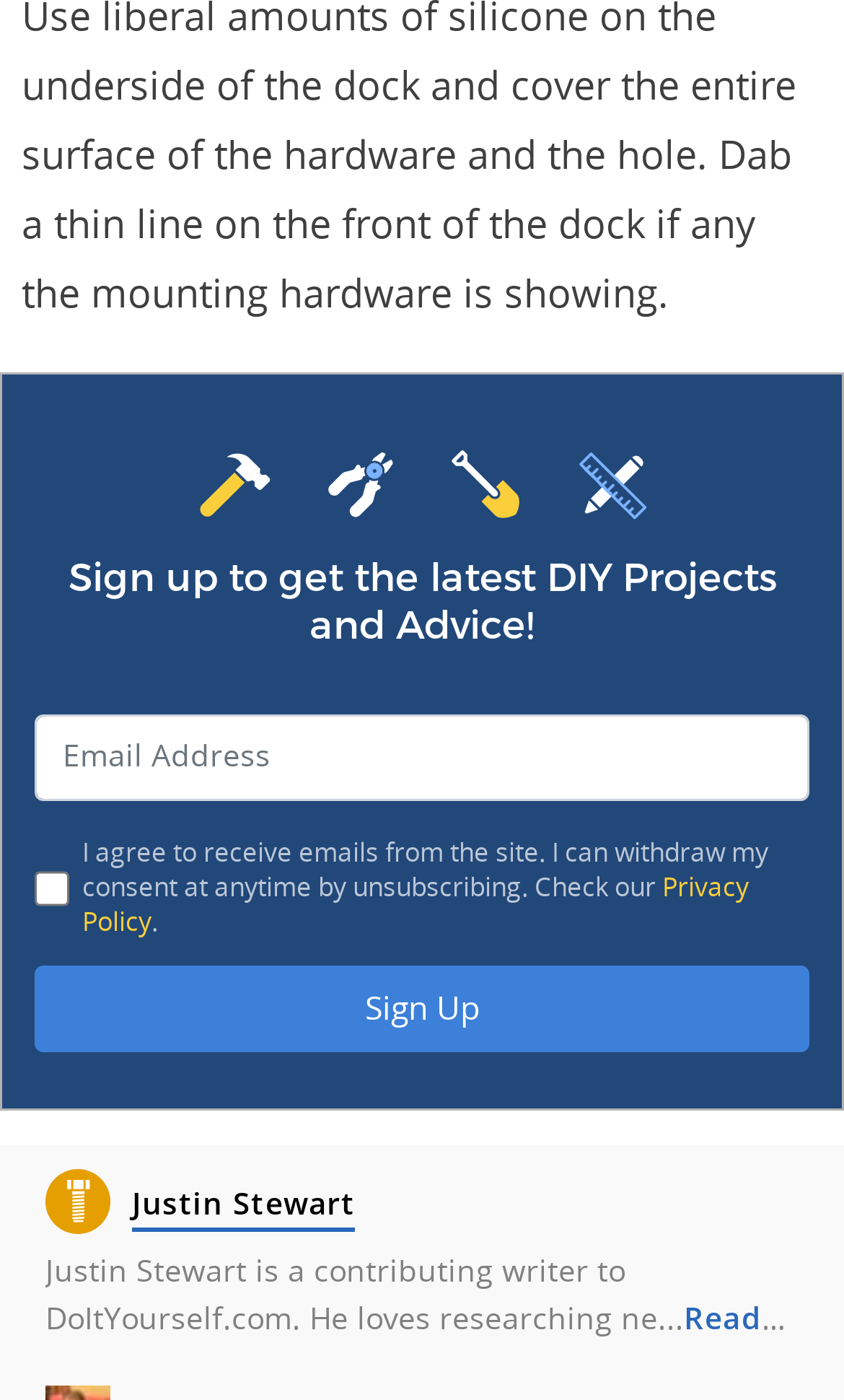Use a single word or phrase to answer the question: What is the checkbox for in the signup form?

To agree to receive emails